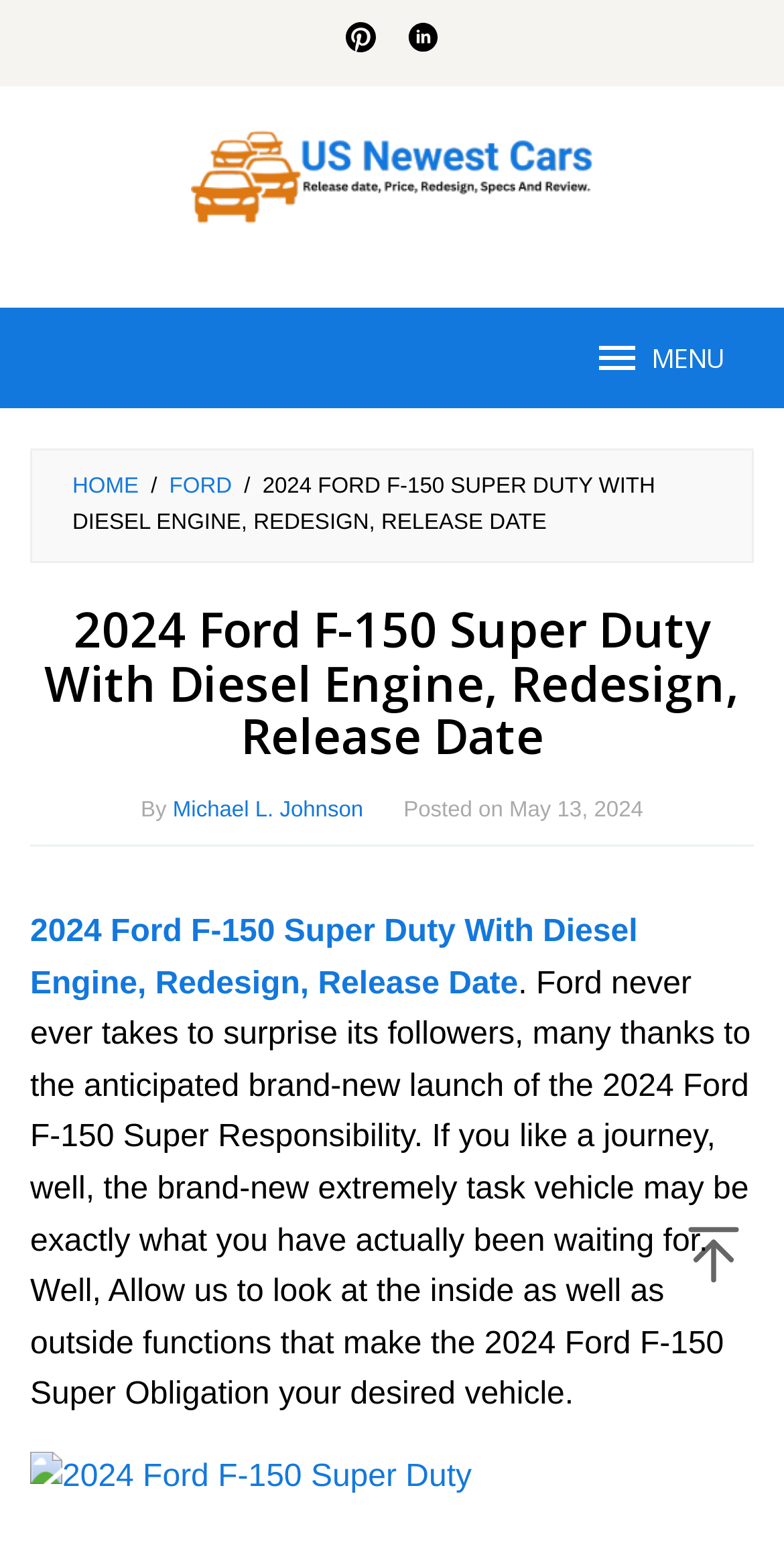Find the bounding box coordinates of the element to click in order to complete this instruction: "Open the MENU". The bounding box coordinates must be four float numbers between 0 and 1, denoted as [left, top, right, bottom].

[0.756, 0.199, 0.923, 0.264]